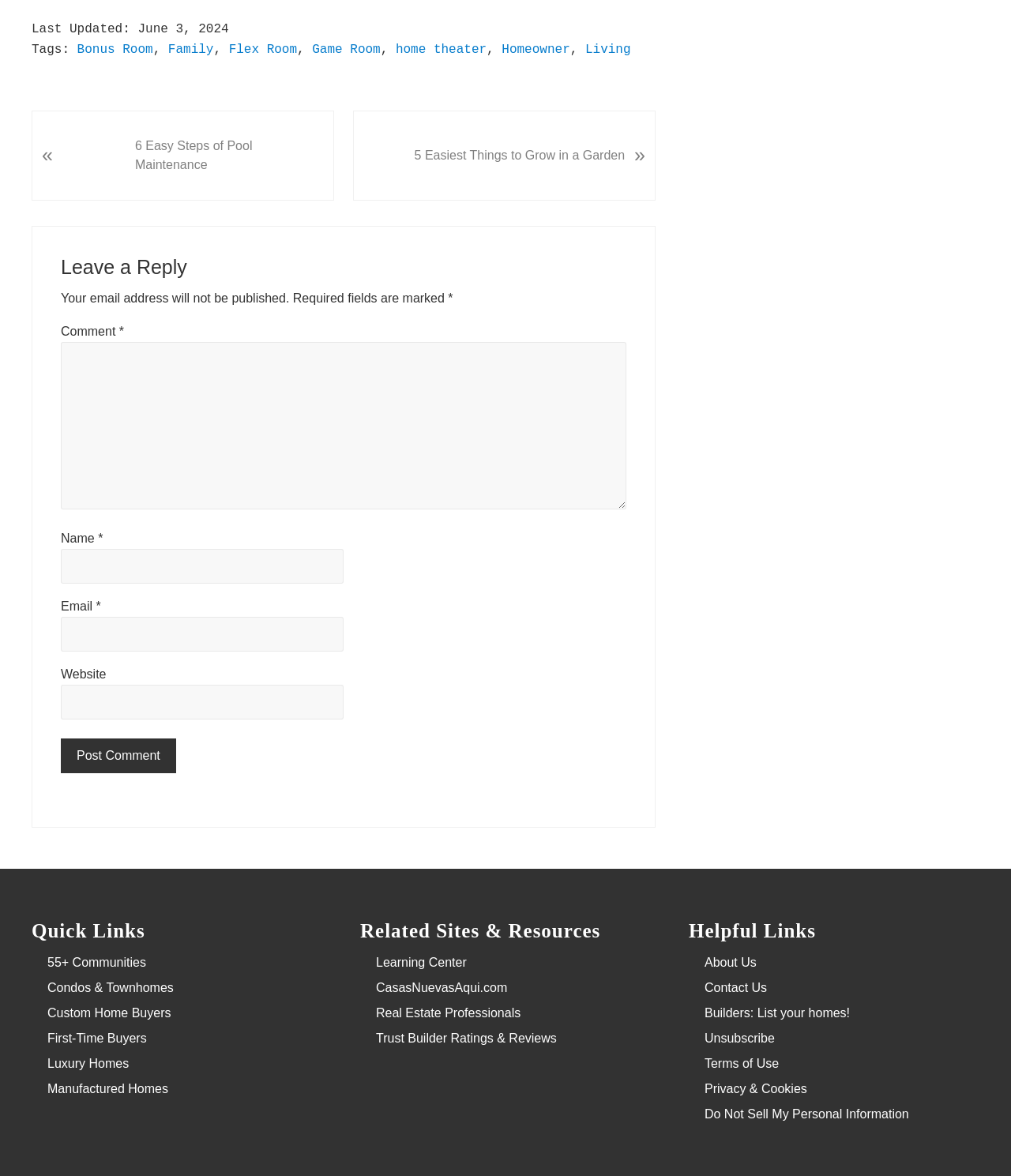What is the last updated date?
Based on the image, answer the question in a detailed manner.

The last updated date can be found at the top of the webpage, where it says 'Last Updated: June 3, 2024'.